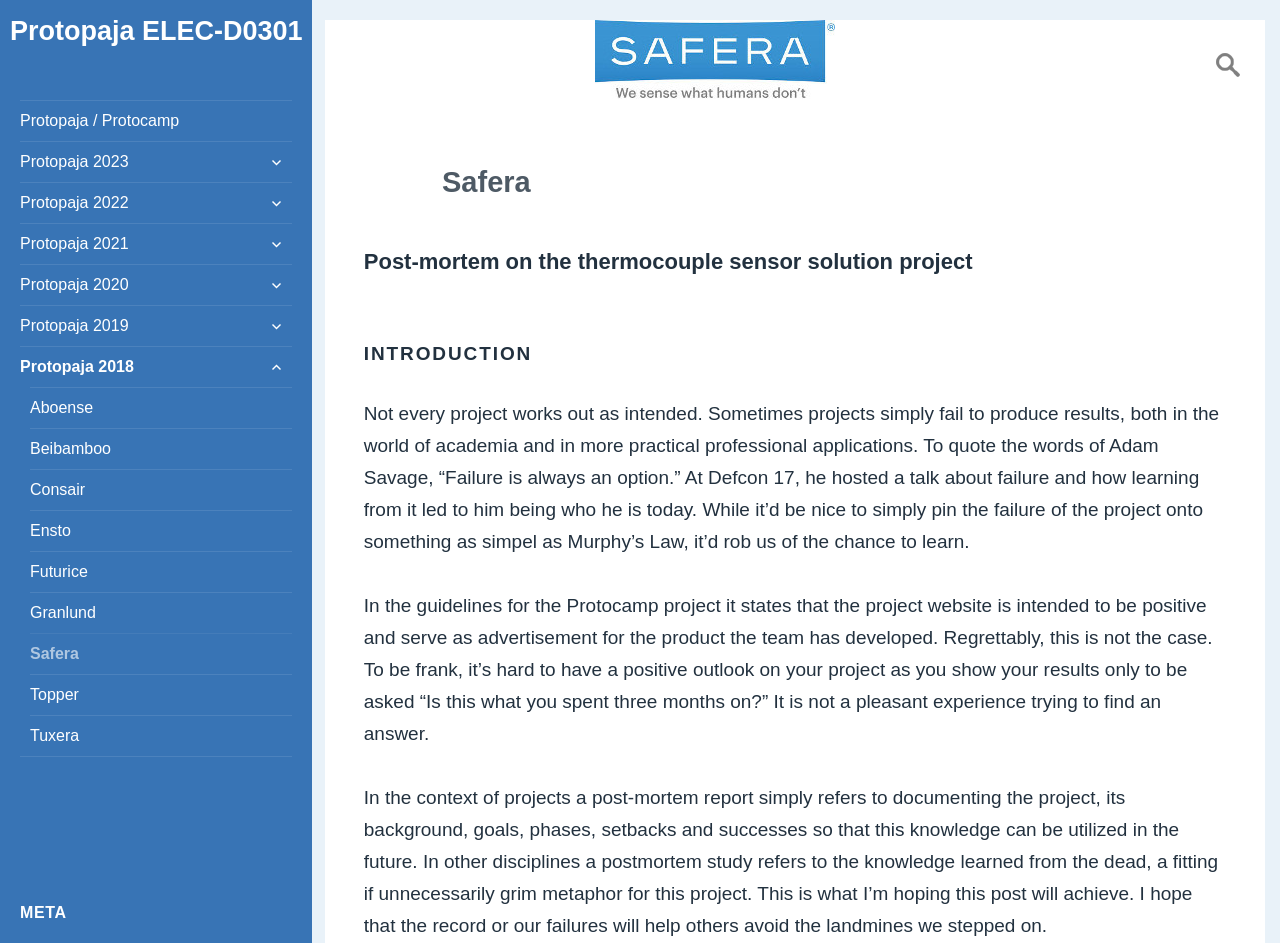Find and indicate the bounding box coordinates of the region you should select to follow the given instruction: "Expand child menu".

[0.203, 0.155, 0.228, 0.189]